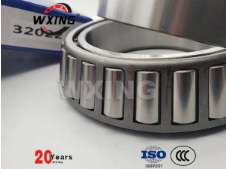Answer the question with a brief word or phrase:
What is the brand of the packaging in the background?

WXING